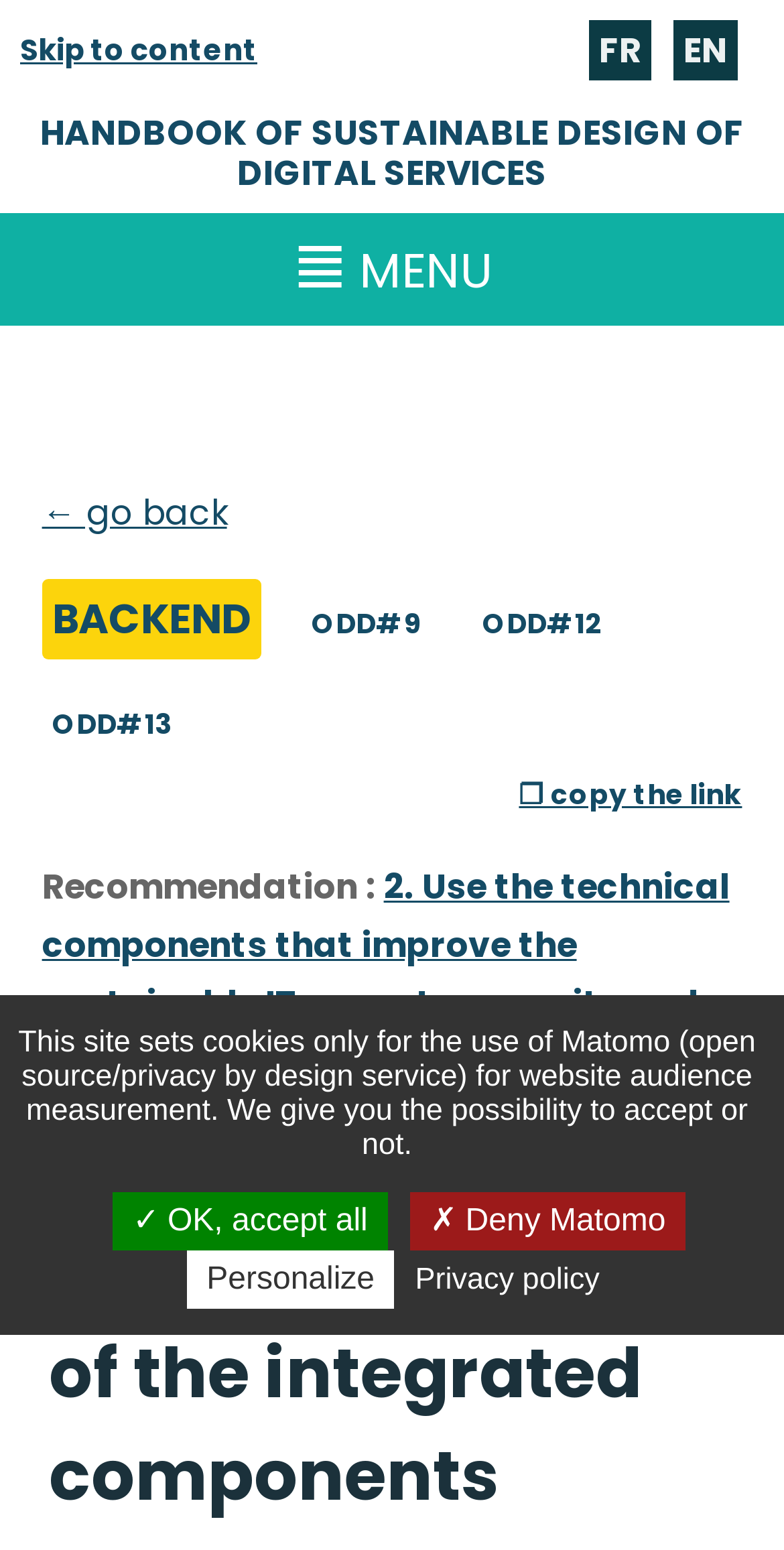Reply to the question with a single word or phrase:
How many buttons are available in the cookie section?

4